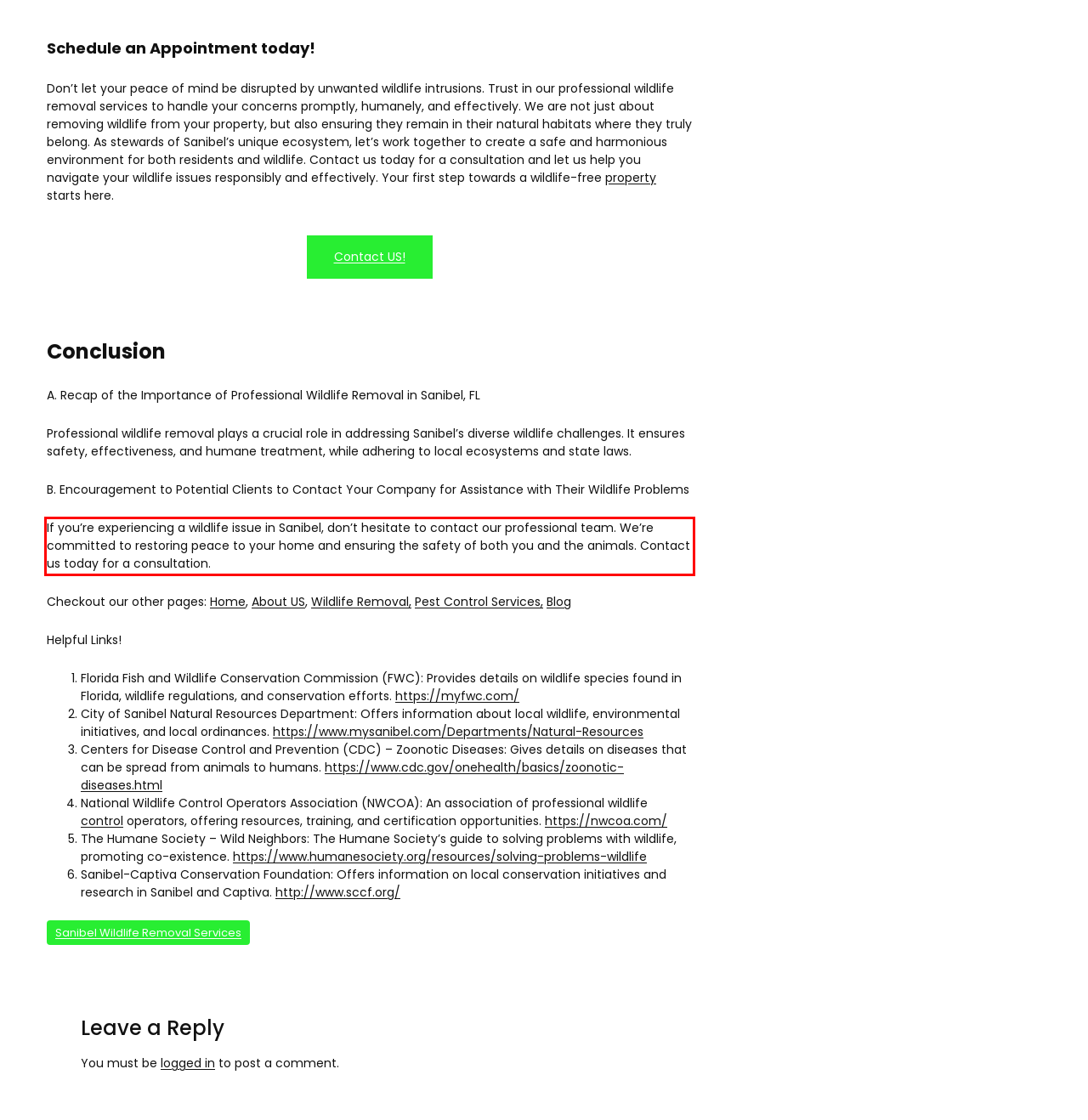Please perform OCR on the text content within the red bounding box that is highlighted in the provided webpage screenshot.

If you’re experiencing a wildlife issue in Sanibel, don’t hesitate to contact our professional team. We’re committed to restoring peace to your home and ensuring the safety of both you and the animals. Contact us today for a consultation.